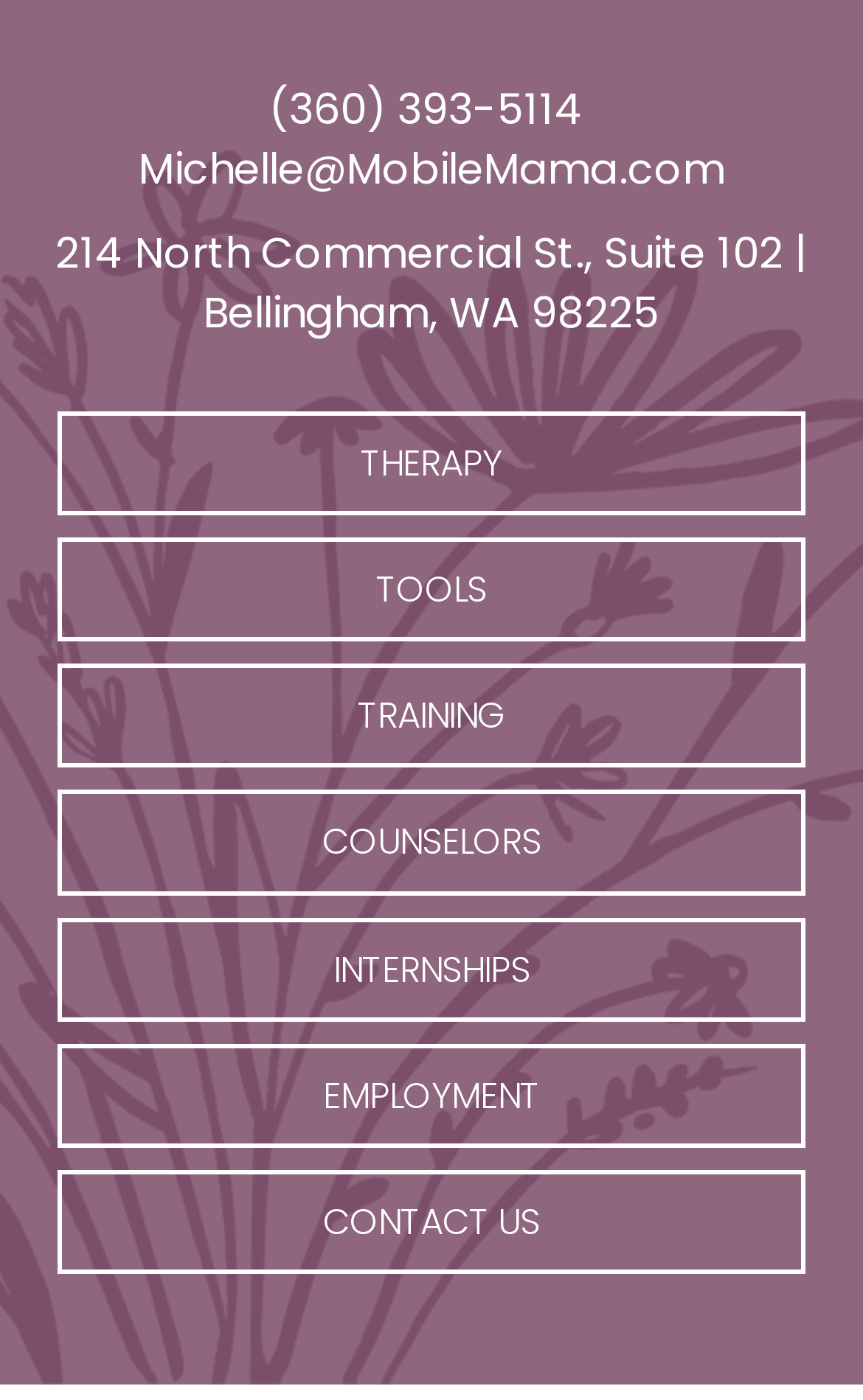Please mark the bounding box coordinates of the area that should be clicked to carry out the instruction: "Click the 'Client Support' link".

None